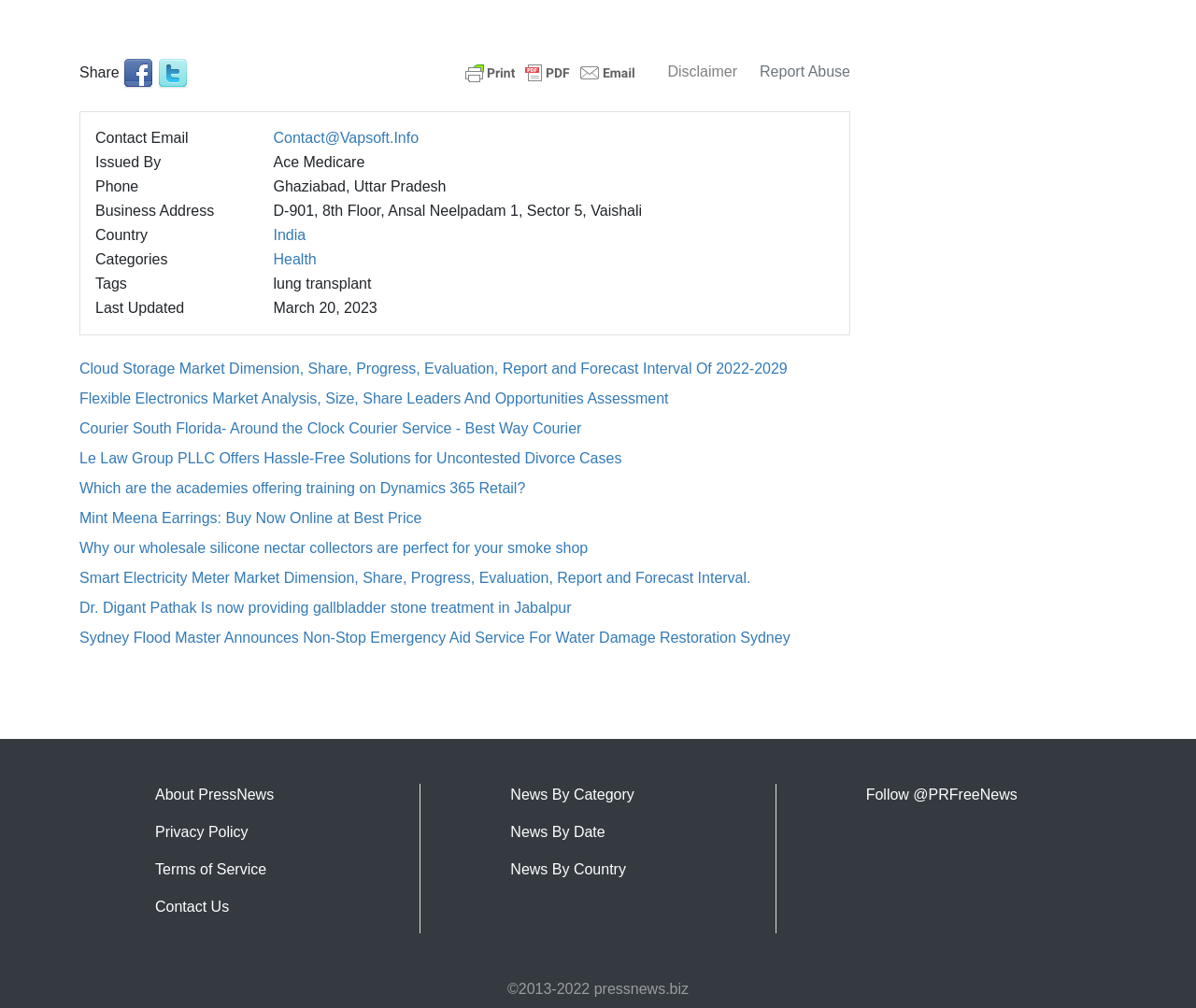Given the element description parent_node: Share, specify the bounding box coordinates of the corresponding UI element in the format (top-left x, top-left y, bottom-right x, bottom-right y). All values must be between 0 and 1.

[0.103, 0.064, 0.128, 0.08]